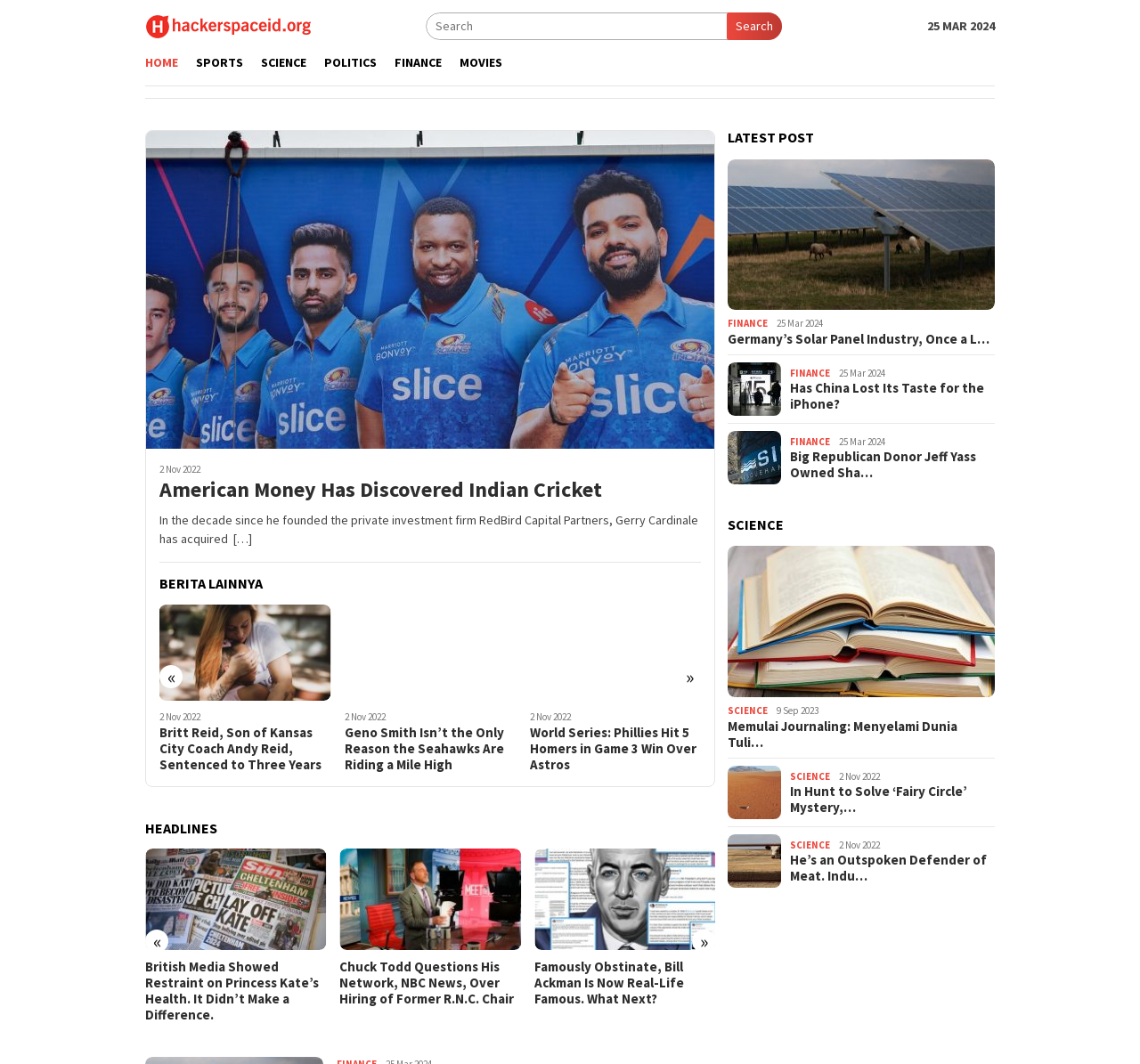Please provide the bounding box coordinate of the region that matches the element description: Sports. Coordinates should be in the format (top-left x, top-left y, bottom-right x, bottom-right y) and all values should be between 0 and 1.

[0.164, 0.038, 0.221, 0.08]